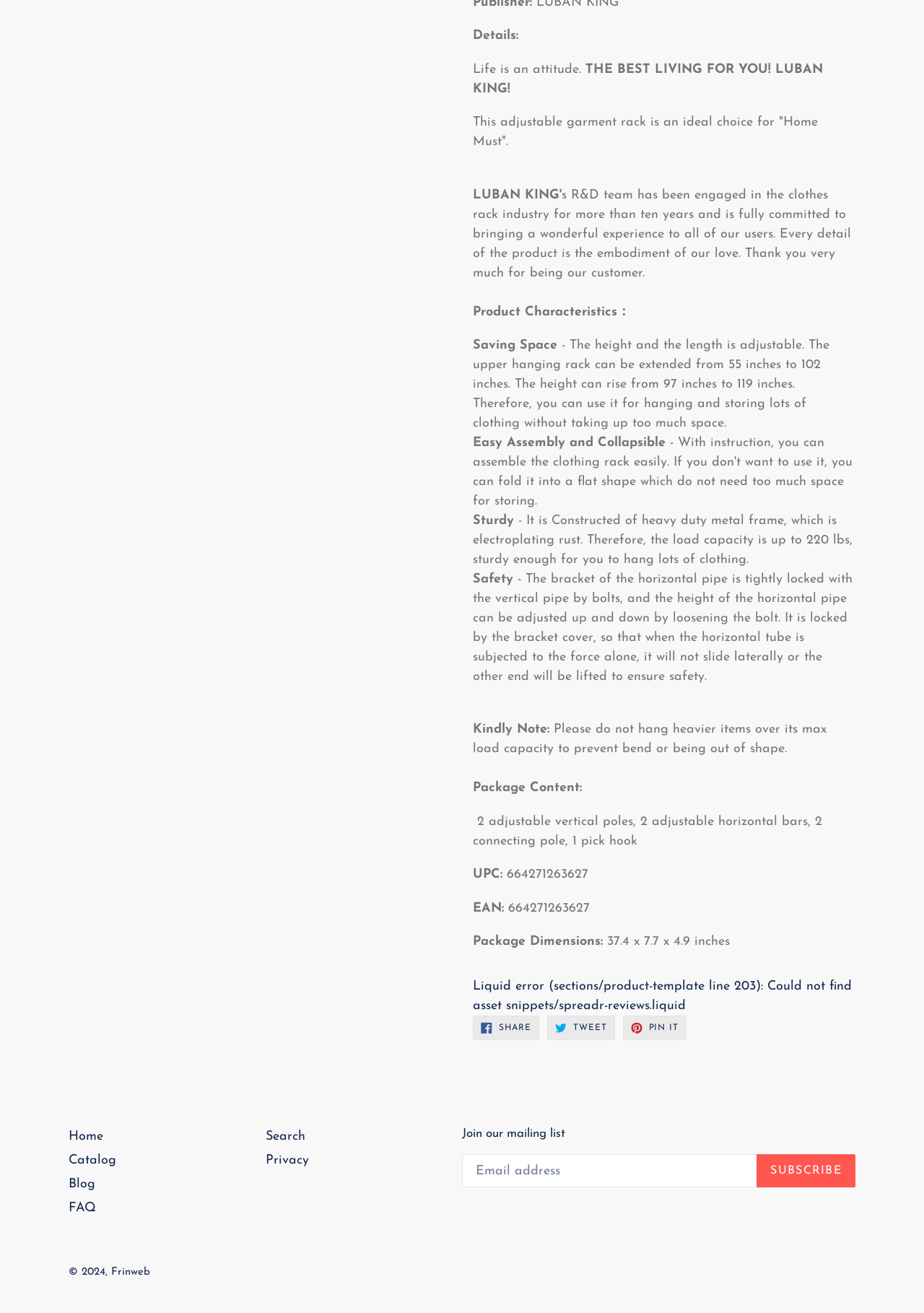Provide a one-word or short-phrase response to the question:
What is the package content?

Adjustable vertical poles, horizontal bars, etc.